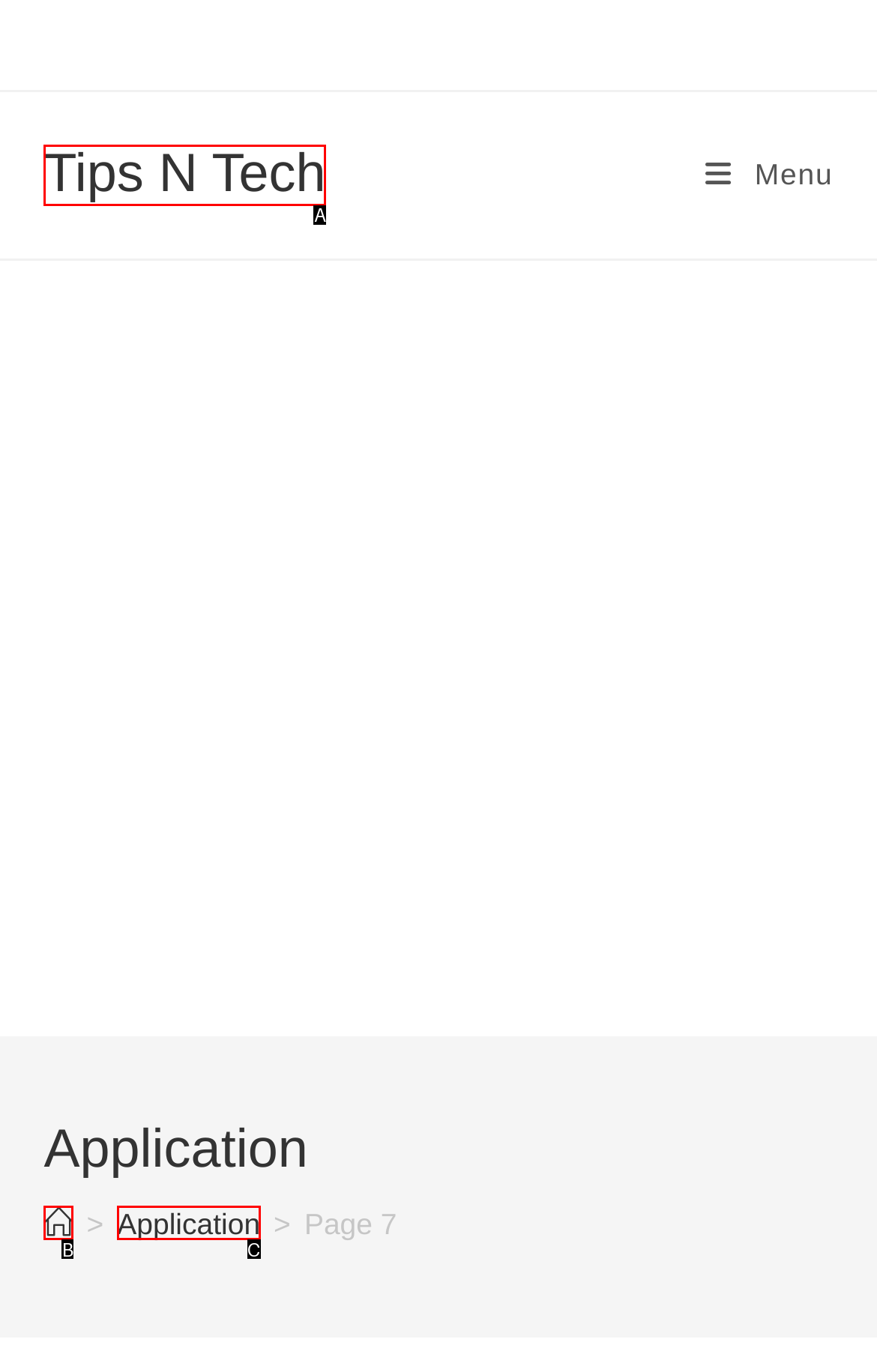Based on the description: Application, identify the matching HTML element. Reply with the letter of the correct option directly.

C